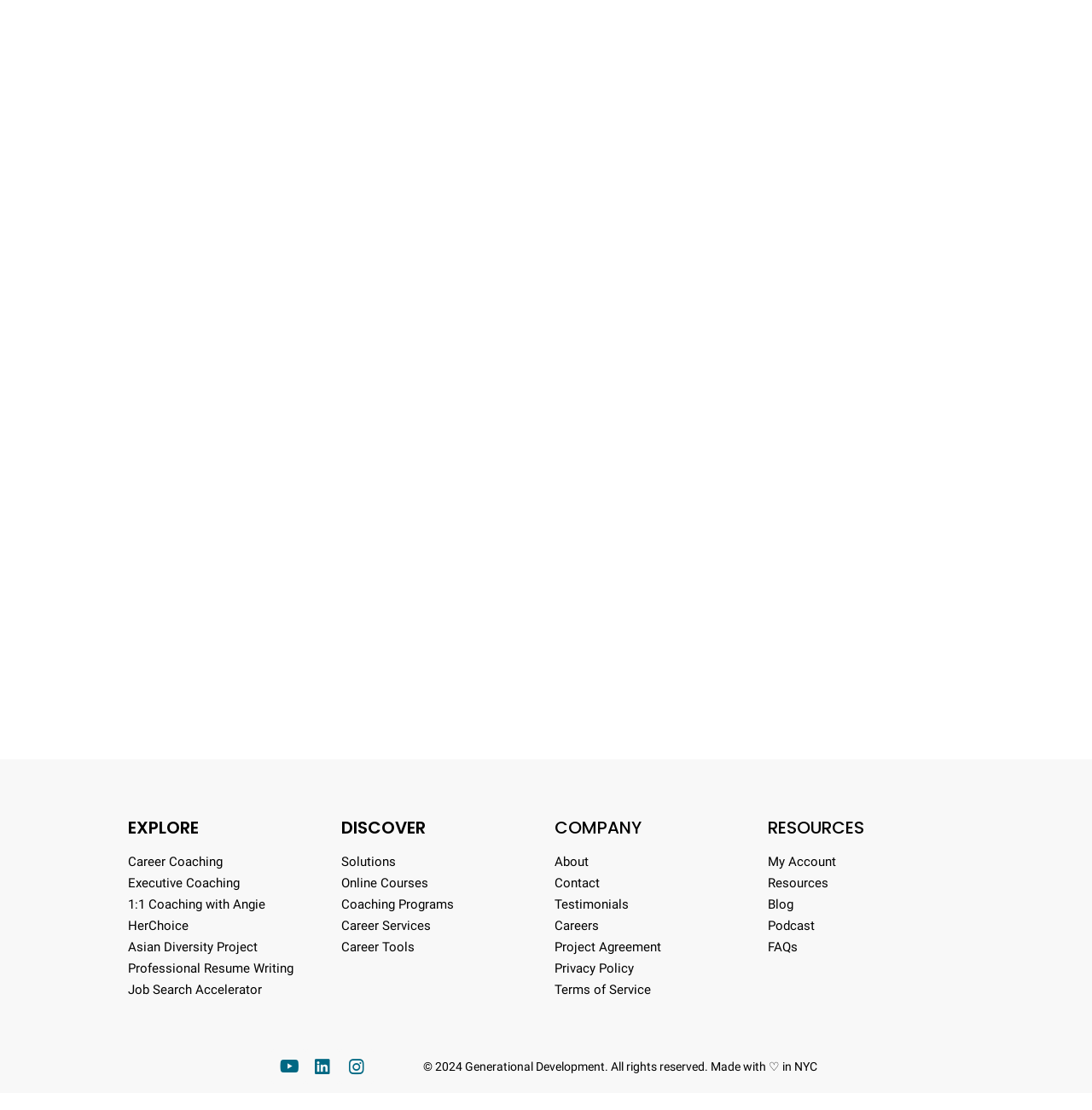Locate the bounding box coordinates of the clickable part needed for the task: "Follow on Youtube".

[0.248, 0.945, 0.279, 0.976]